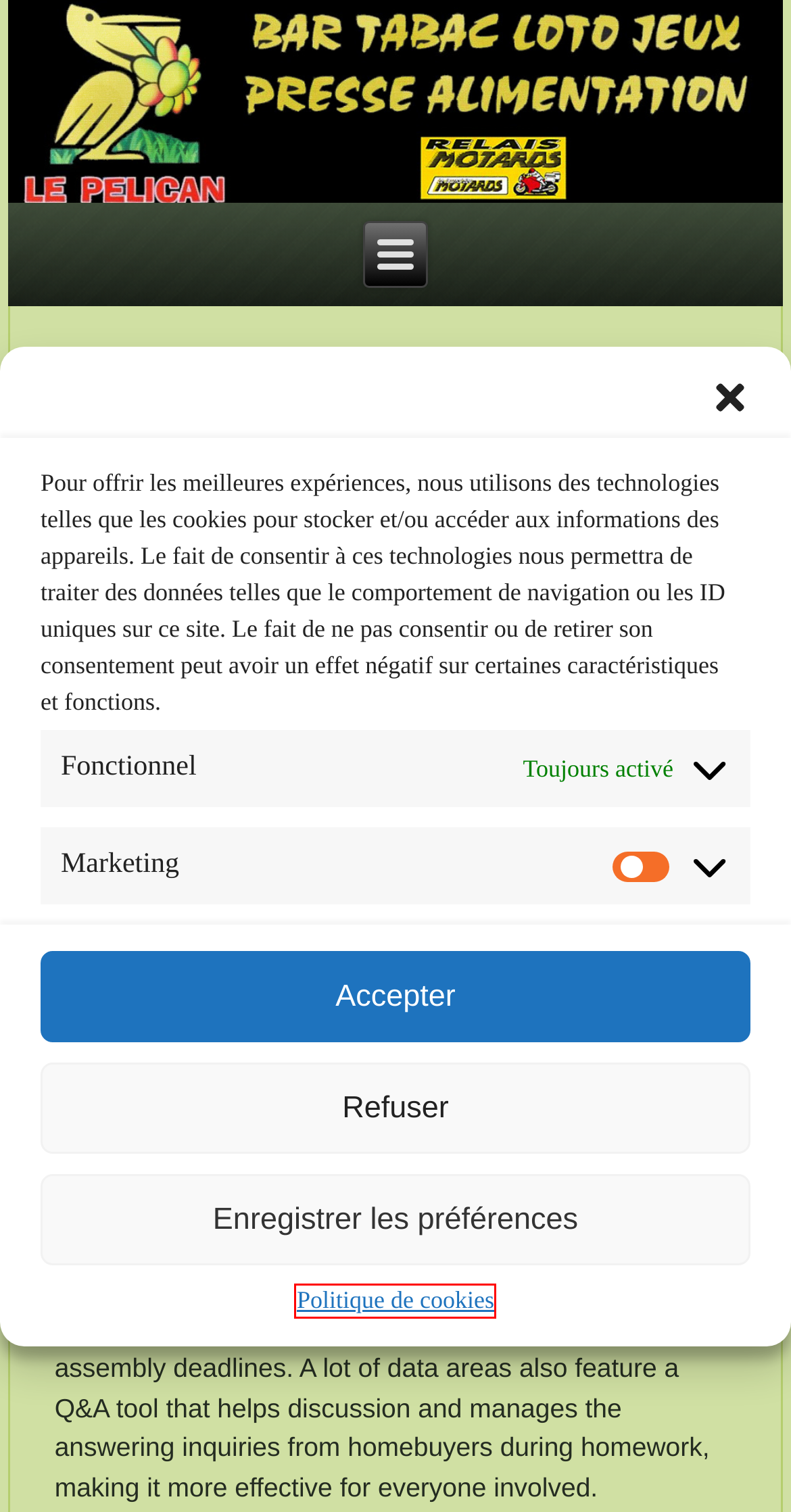You are given a screenshot of a webpage with a red rectangle bounding box. Choose the best webpage description that matches the new webpage after clicking the element in the bounding box. Here are the candidates:
A. Cracking Facebook Accounts Using Older Techniques - Le pélican
B. août 2023 - Le pélican
C. Archives des wife finder - Le pélican
D. mars 2023 - Le pélican
E. Politique de cookies - Le pélican
F. webmaster@am-center.fr, auteur/autrice sur Le pélican
G. Exactly what is a Virtual Info Room? - Le pélican
H. février 2024 - Le pélican

E